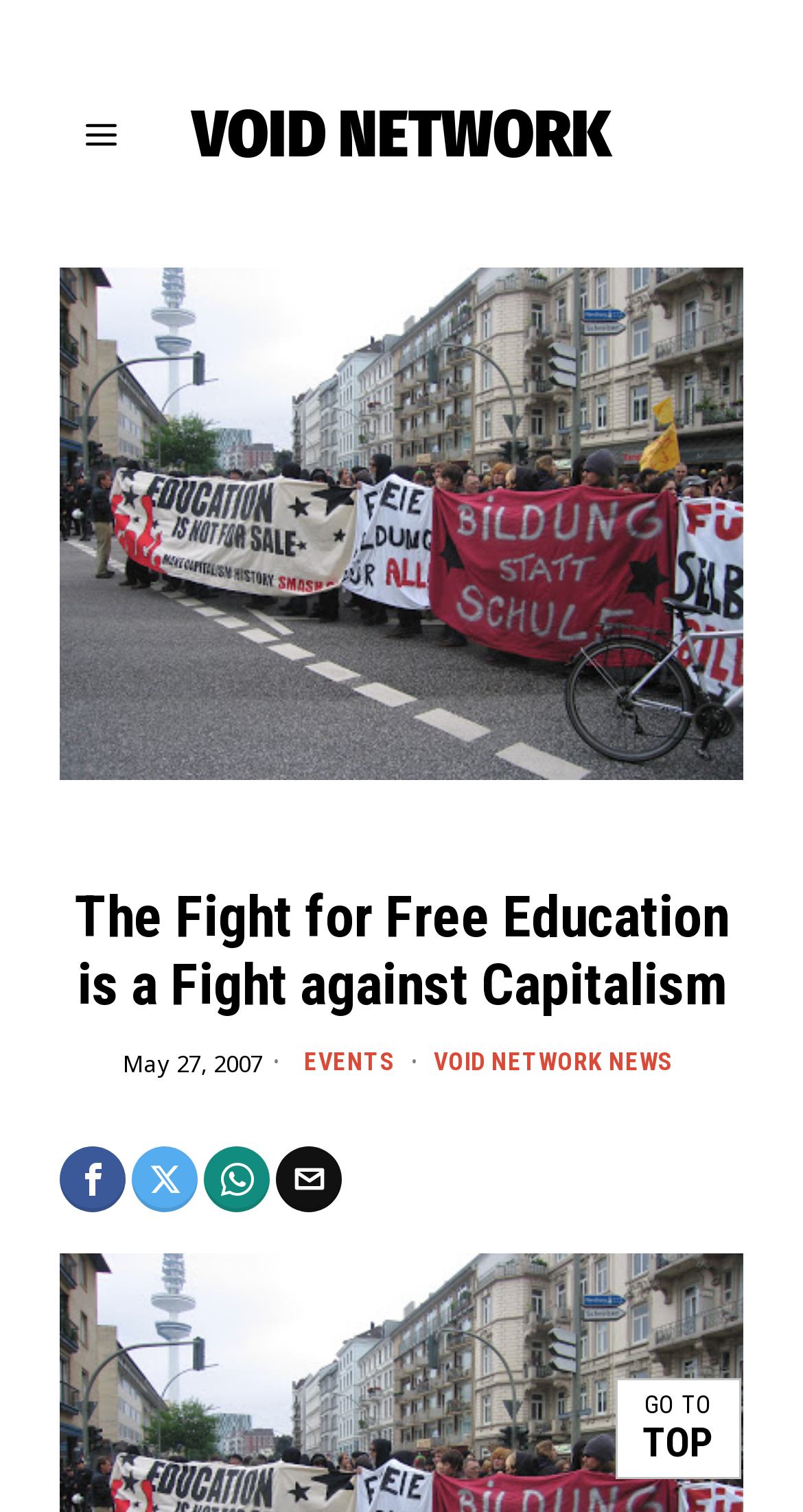Please find and give the text of the main heading on the webpage.

The Fight for Free Education is a Fight against Capitalism